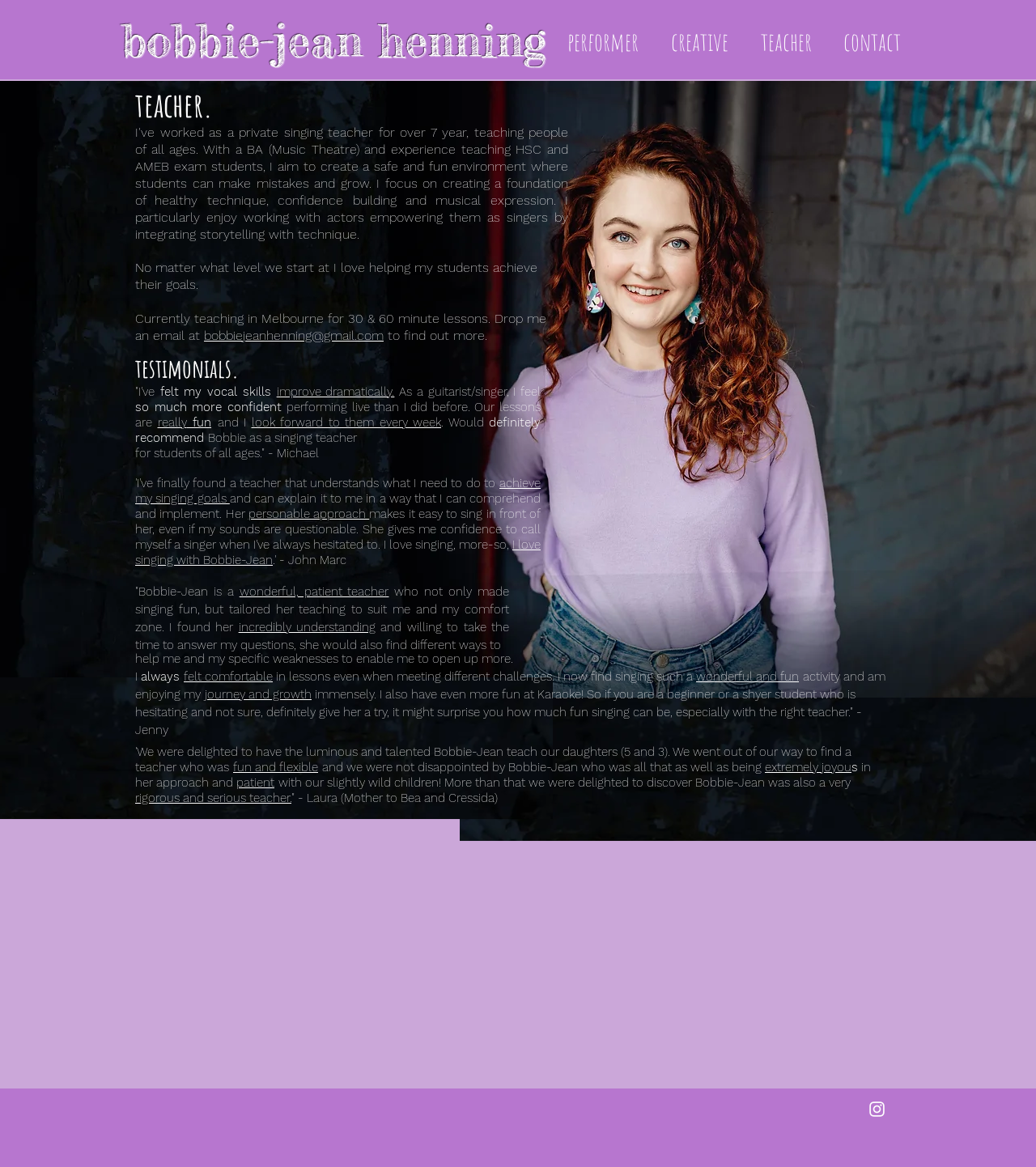Identify the bounding box of the UI component described as: "bobbie-jean henning".

[0.117, 0.01, 0.527, 0.058]